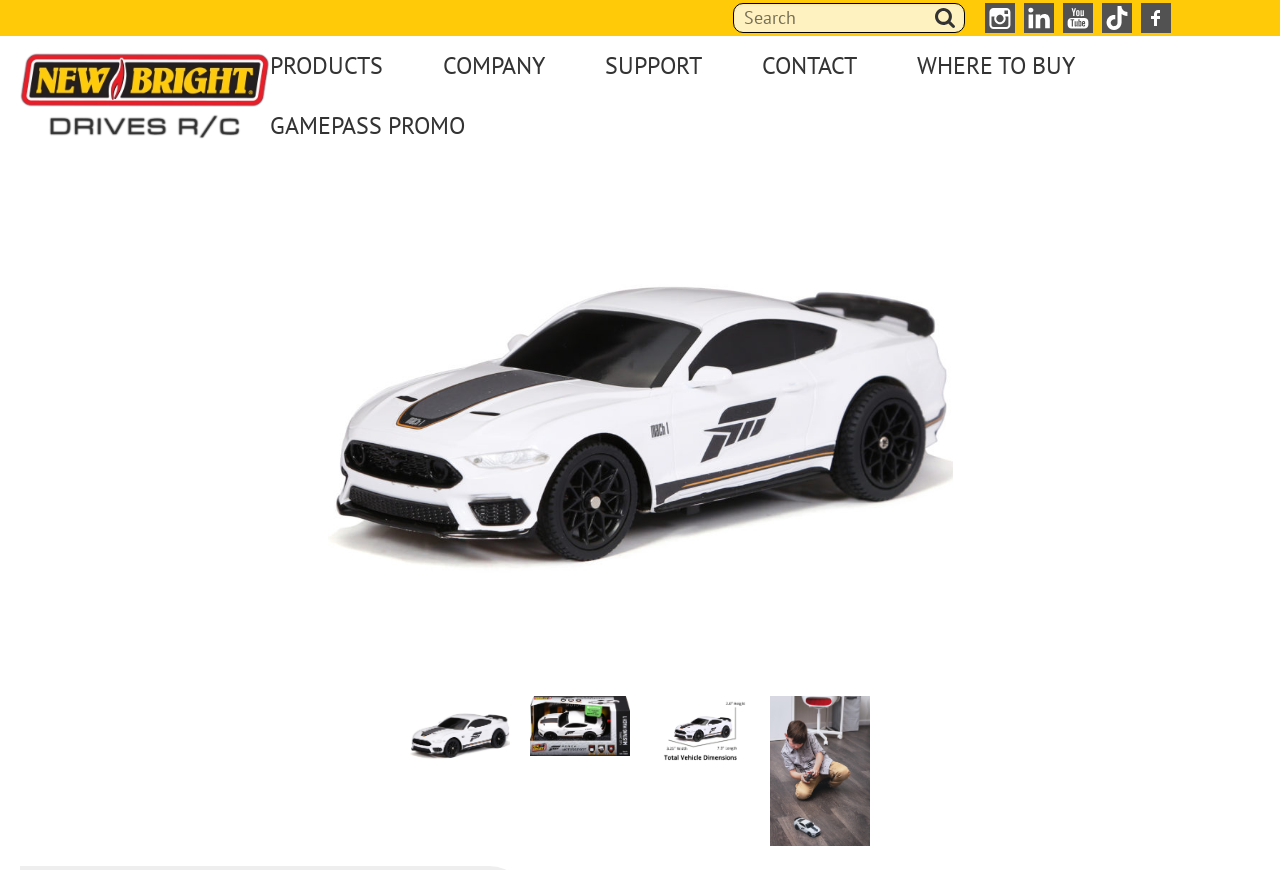Can you specify the bounding box coordinates for the region that should be clicked to fulfill this instruction: "Explore products".

[0.211, 0.041, 0.299, 0.11]